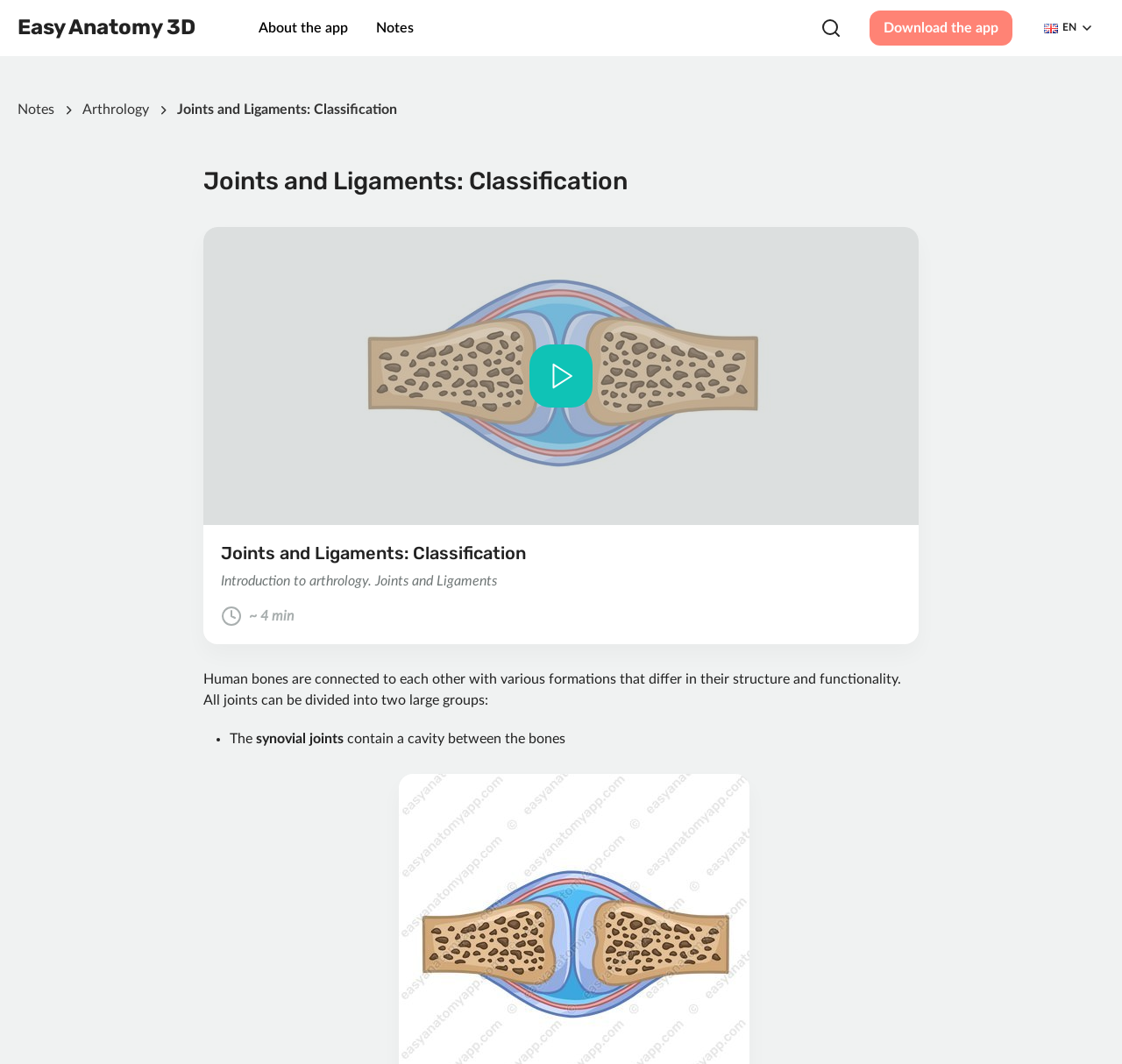Please identify the bounding box coordinates of the clickable element to fulfill the following instruction: "Download the app". The coordinates should be four float numbers between 0 and 1, i.e., [left, top, right, bottom].

[0.775, 0.01, 0.902, 0.043]